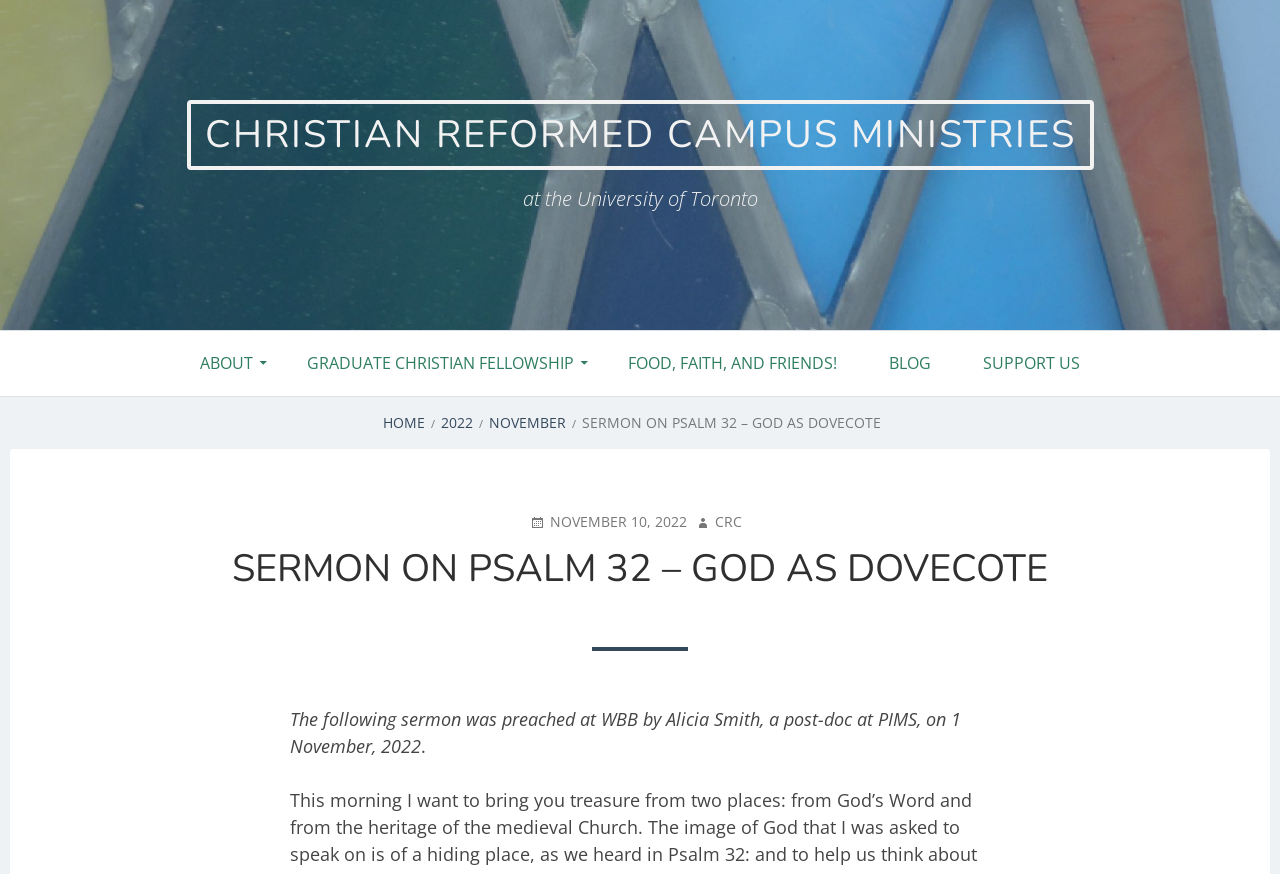What is the title of the sermon?
Based on the image, answer the question in a detailed manner.

The title of the sermon can be found in the breadcrumbs section where it says 'SERMON ON PSALM 32 – GOD AS DOVECOTE'. This is also the title of the webpage as indicated by the root element.